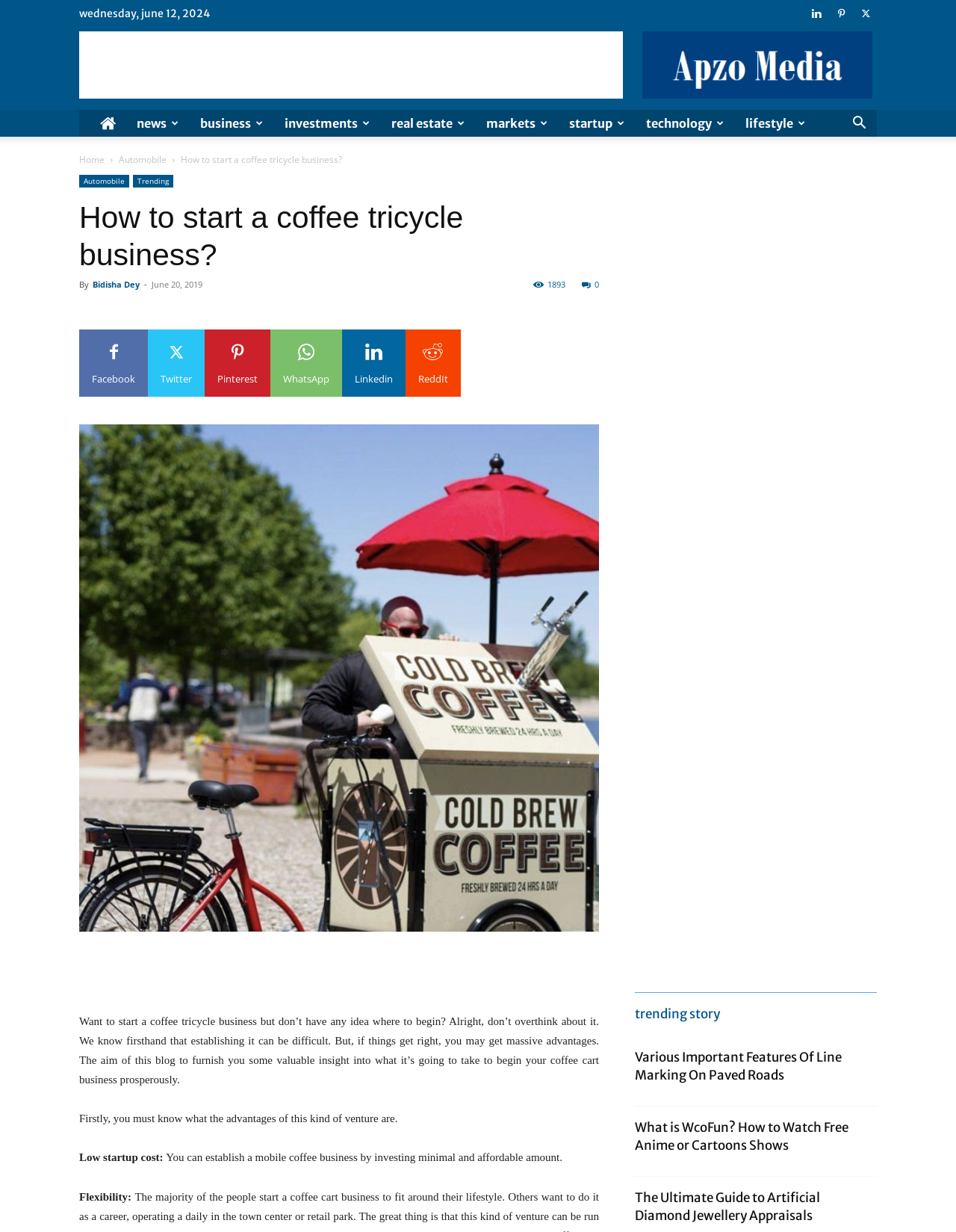Find the coordinates for the bounding box of the element with this description: "Bidisha Dey".

[0.097, 0.226, 0.146, 0.235]